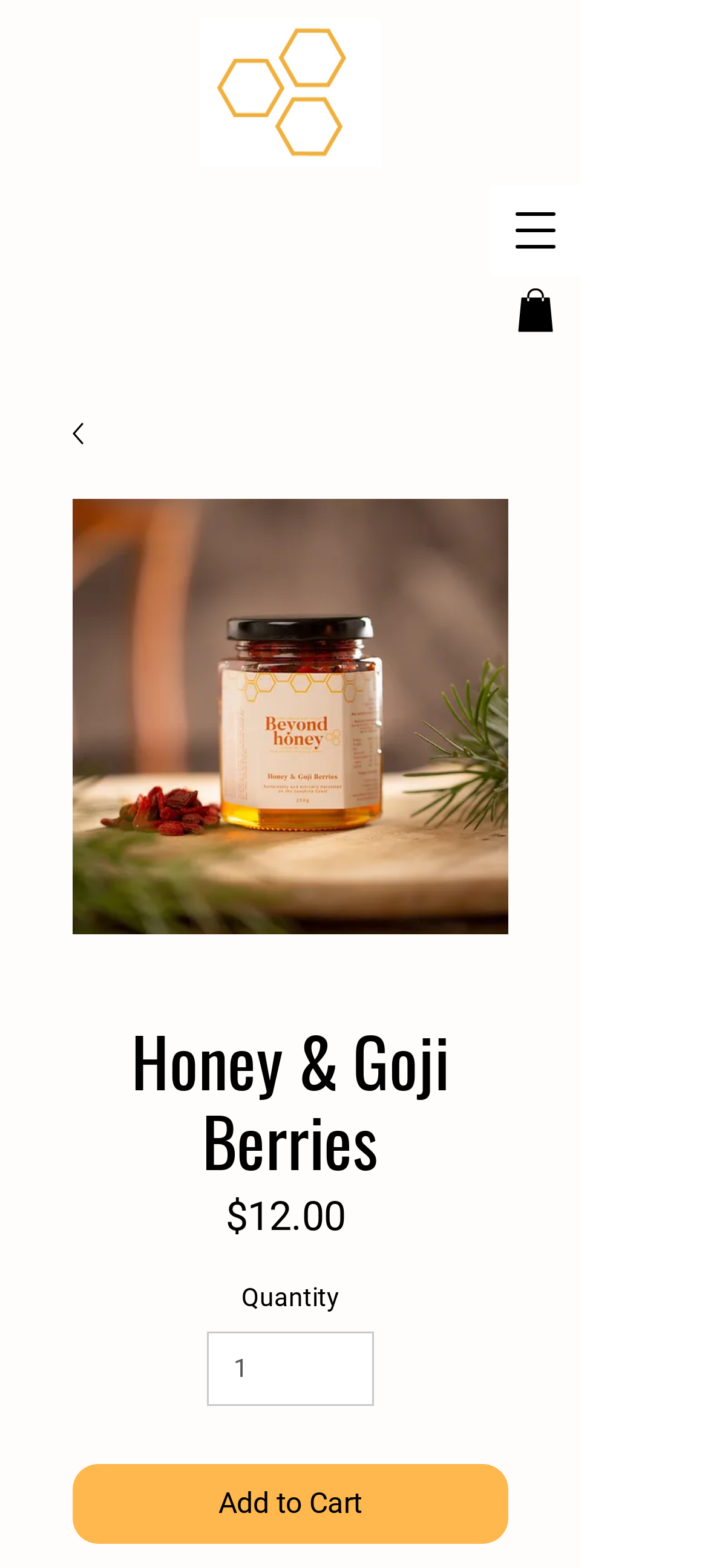What is the title or heading displayed on the webpage?

Honey & Goji Berries